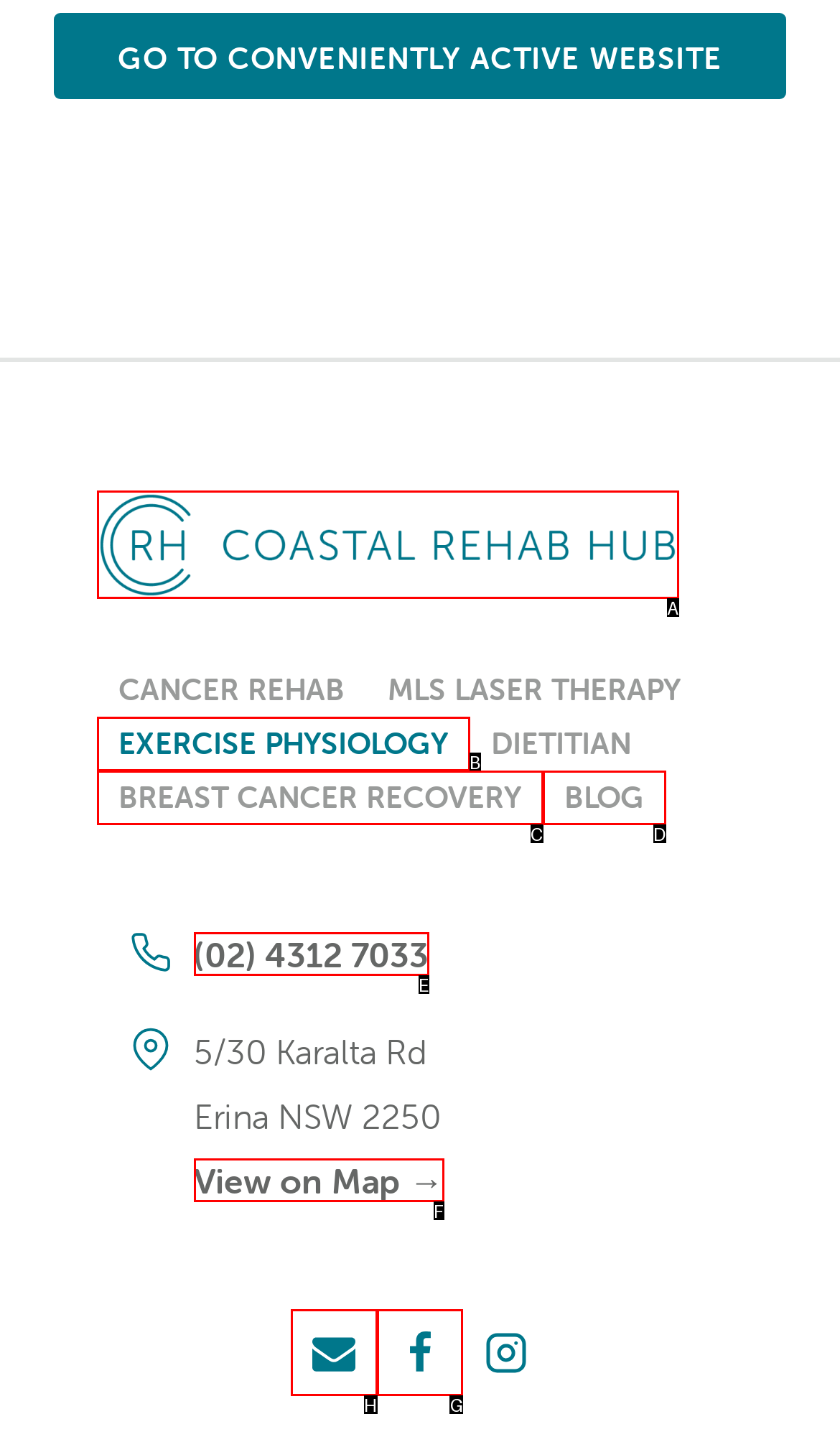From the options shown in the screenshot, tell me which lettered element I need to click to complete the task: Follow on Facebook.

G